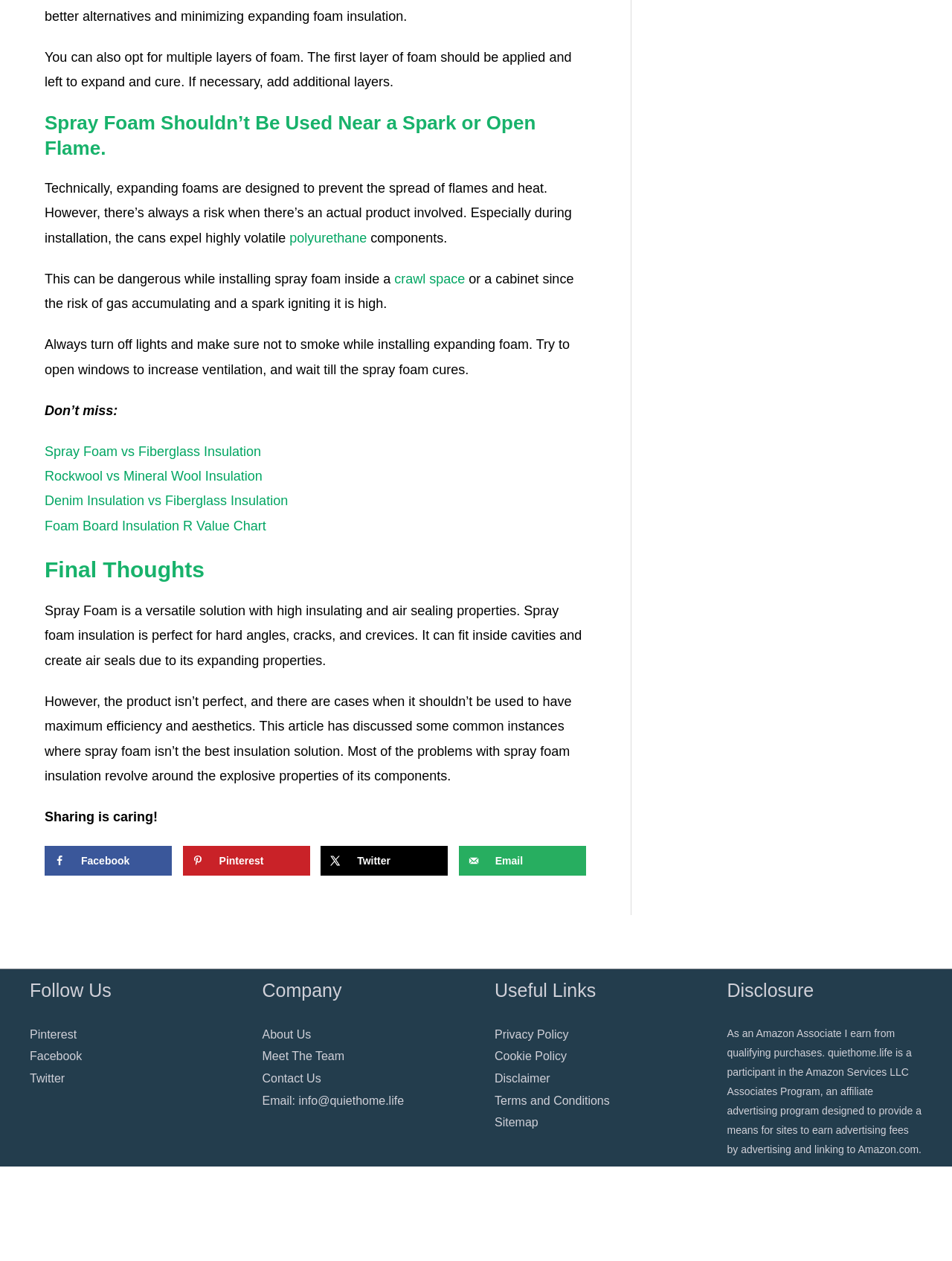Please identify the bounding box coordinates for the region that you need to click to follow this instruction: "Read about the company".

[0.275, 0.815, 0.327, 0.825]